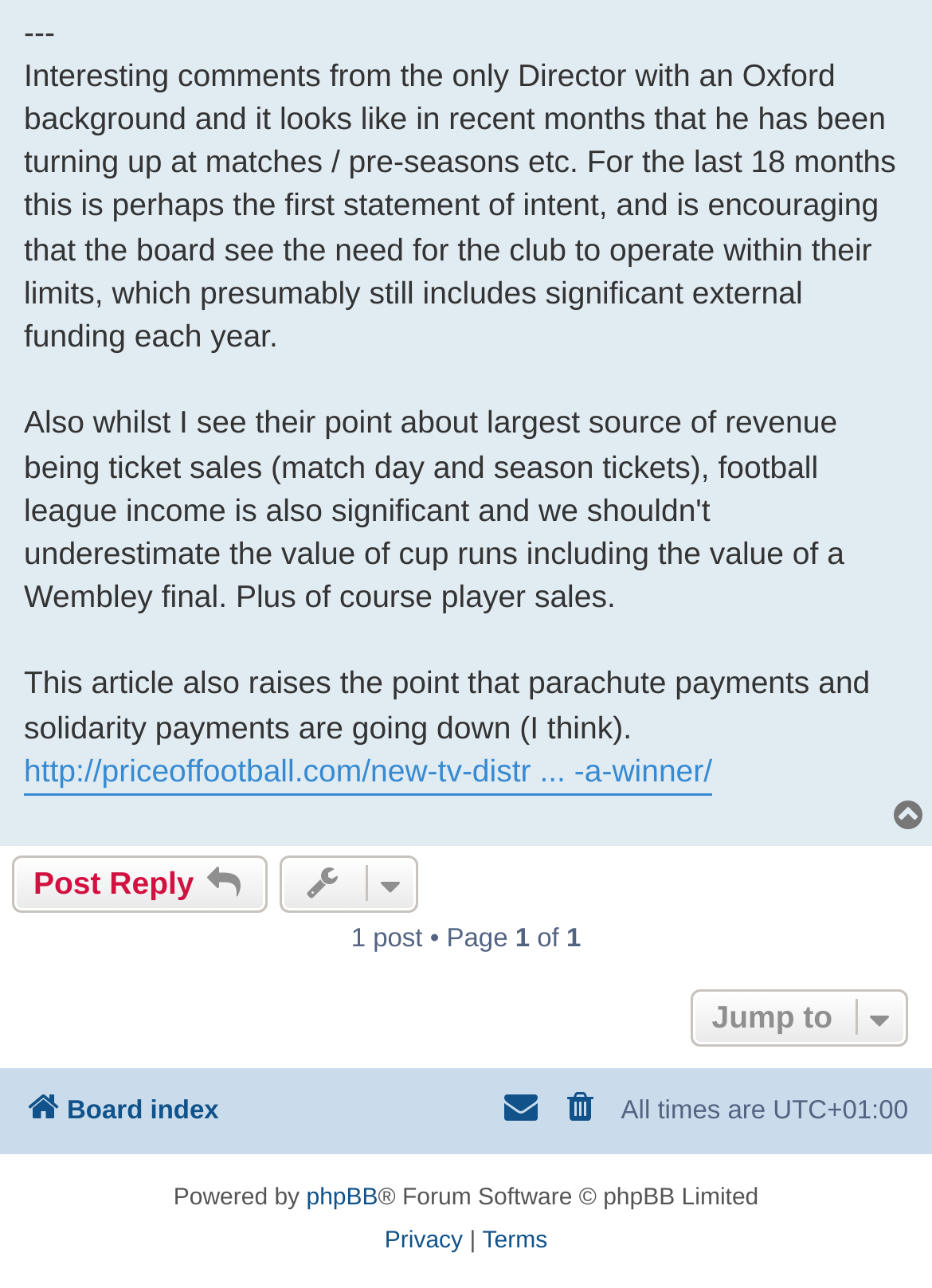What is the URL of the linked article?
Provide a one-word or short-phrase answer based on the image.

http://priceoffootball.com/new-tv-distr... -a-winner/